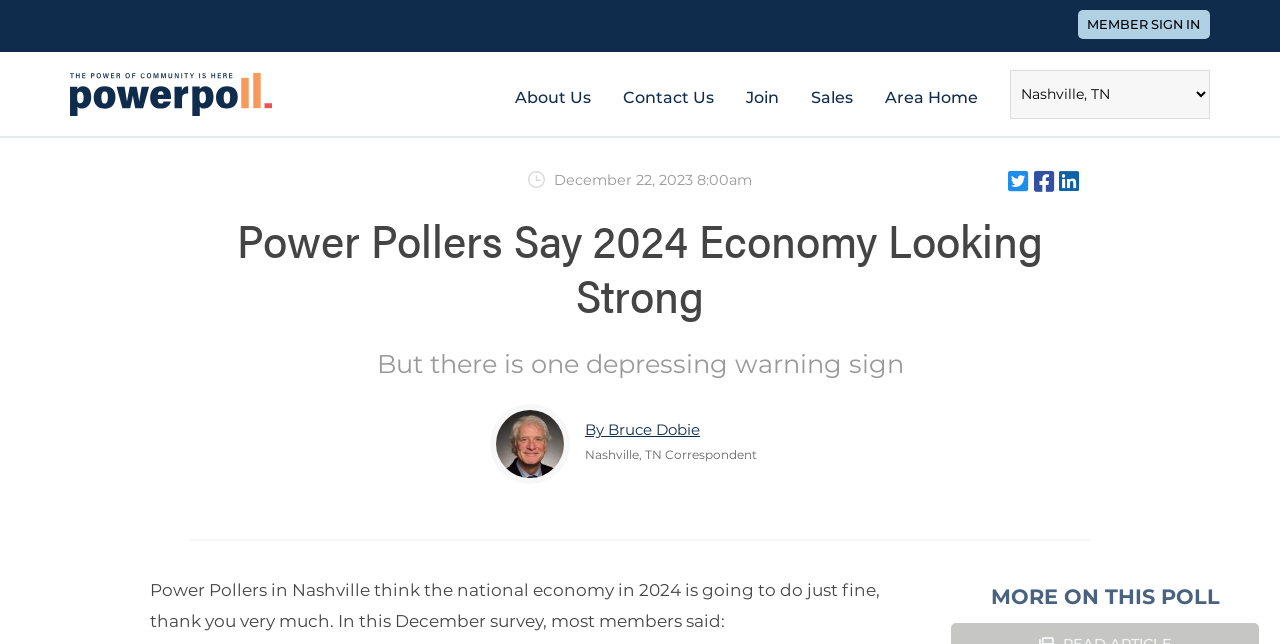What is the topic of the article?
Provide a comprehensive and detailed answer to the question.

I inferred the topic of the article by looking at the heading elements and the static text elements which mention the economy in 2024.